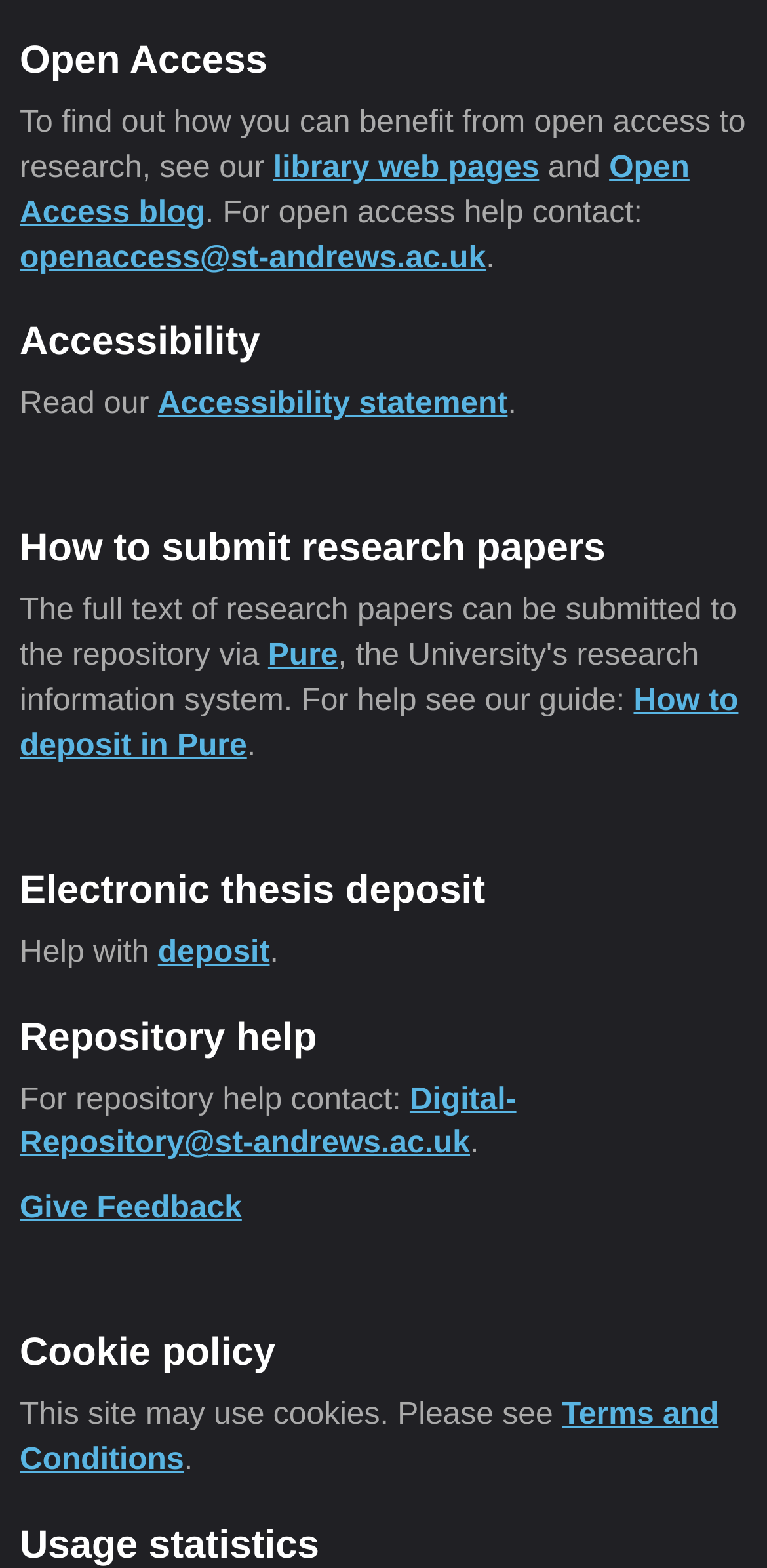Ascertain the bounding box coordinates for the UI element detailed here: "Give Feedback". The coordinates should be provided as [left, top, right, bottom] with each value being a float between 0 and 1.

[0.026, 0.76, 0.315, 0.782]